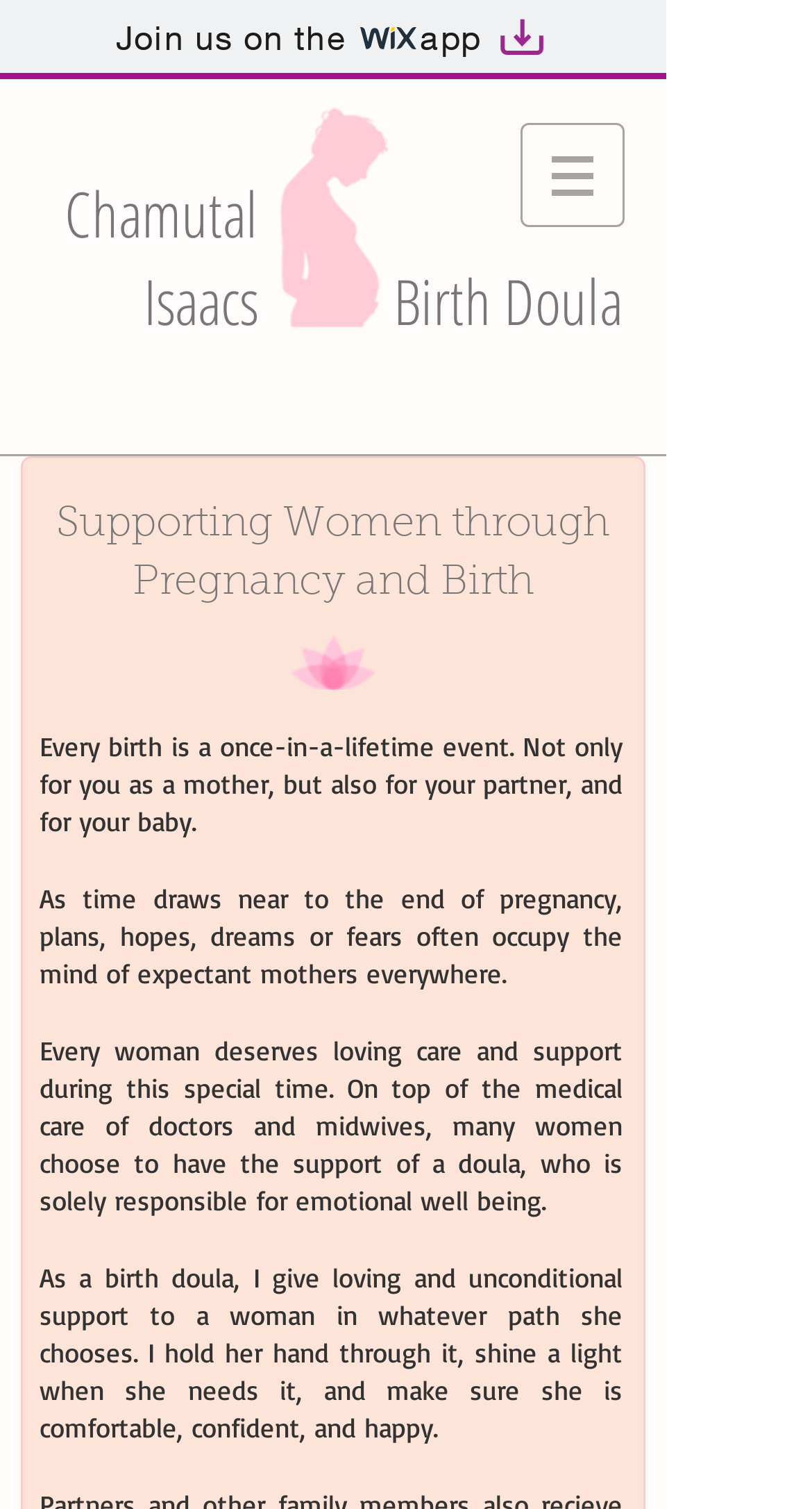What is the focus of the webpage?
Analyze the image and provide a thorough answer to the question.

The webpage has multiple headings and text elements related to birth, pregnancy, and doula services, indicating that the focus of the webpage is on these topics.